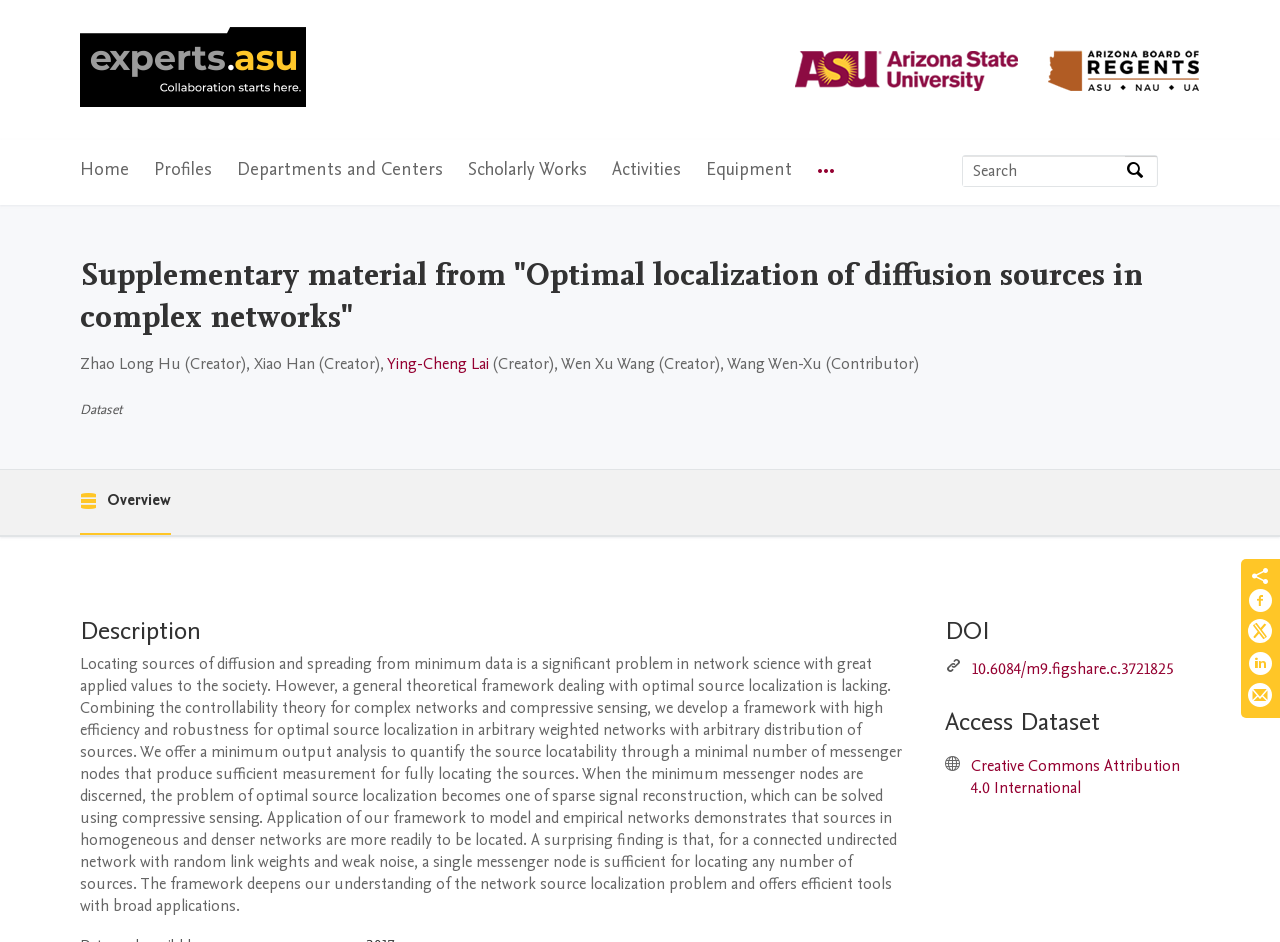Offer a detailed account of what is visible on the webpage.

This webpage is about supplementary material from a research paper titled "Optimal localization of diffusion sources in complex networks" from Arizona State University. 

At the top left corner, there is a logo of Arizona State University, accompanied by a link to the university's homepage. Below the logo, there is a main navigation menu with several menu items, including "Home", "Profiles", "Departments and Centers", "Scholarly Works", "Activities", "Equipment", and "More navigation options". 

On the right side of the navigation menu, there is a search bar with a placeholder text "Search by expertise, name or affiliation" and a search button. 

Below the navigation menu, there is a heading that displays the title of the research paper. Underneath the heading, there are several lines of text that list the creators and contributors of the research paper, including Zhao Long Hu, Xiao Han, Ying-Cheng Lai, Wen Xu Wang, and Wang Wen-Xu. 

Further down, there is a section titled "Dataset" with a menu item "Overview". Below the "Dataset" section, there is a heading titled "Description" that summarizes the research paper. The description explains that the paper develops a framework for optimal source localization in complex networks and demonstrates its application to model and empirical networks. 

Underneath the description, there is a section that displays the DOI (Digital Object Identifier) of the research paper, followed by a link to the DOI. 

Next, there is a heading titled "Access Dataset" with a link to access the dataset. Below this section, there is a link to the Creative Commons Attribution 4.0 International license. 

At the bottom right corner of the page, there are several social media links to share the webpage on Facebook, Twitter, LinkedIn, and by email.